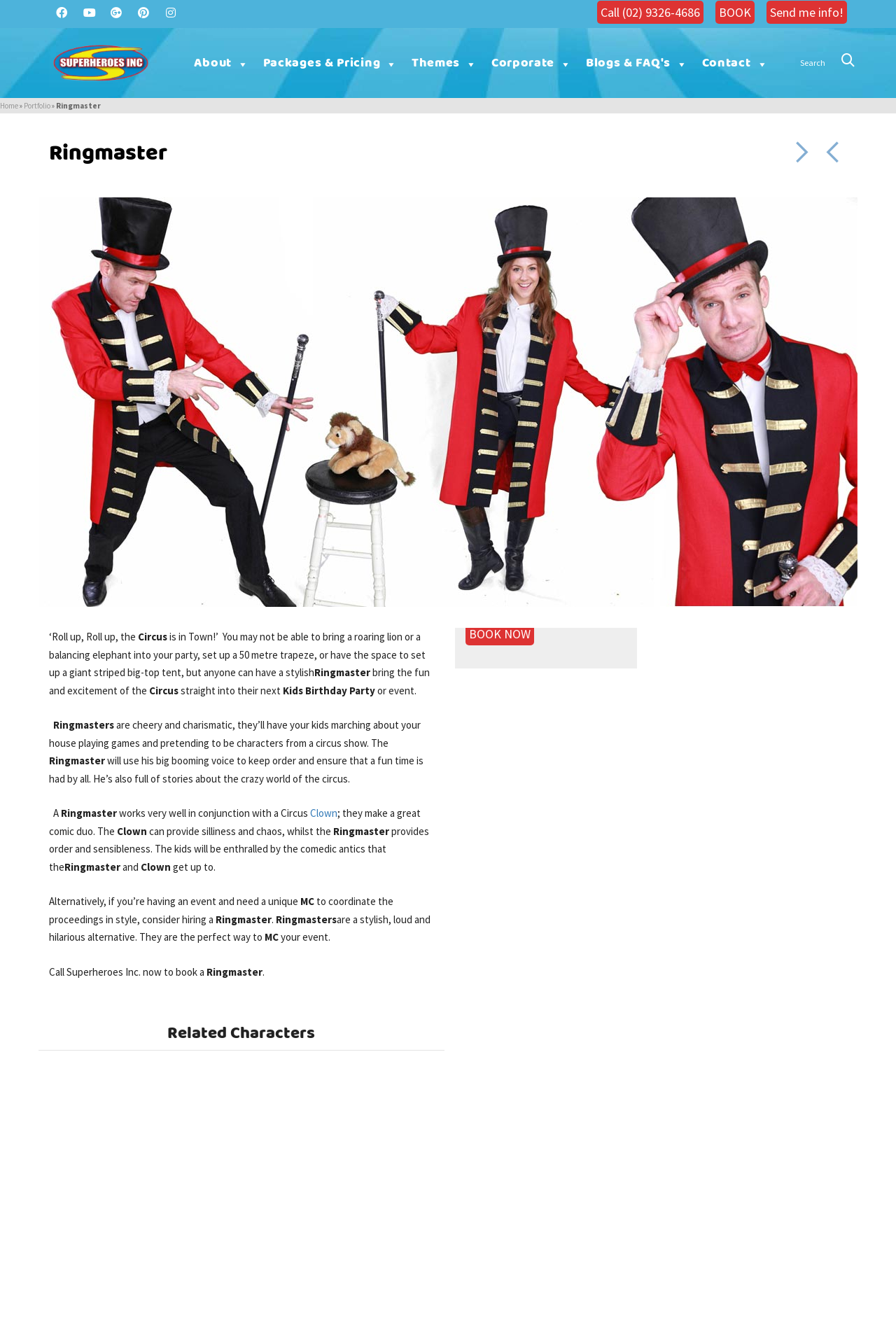Using the details from the image, please elaborate on the following question: What is the contact method to book a Ringmaster?

The webpage provides a call-to-action to book a Ringmaster, with the phone number (02) 9326-4686 displayed prominently.